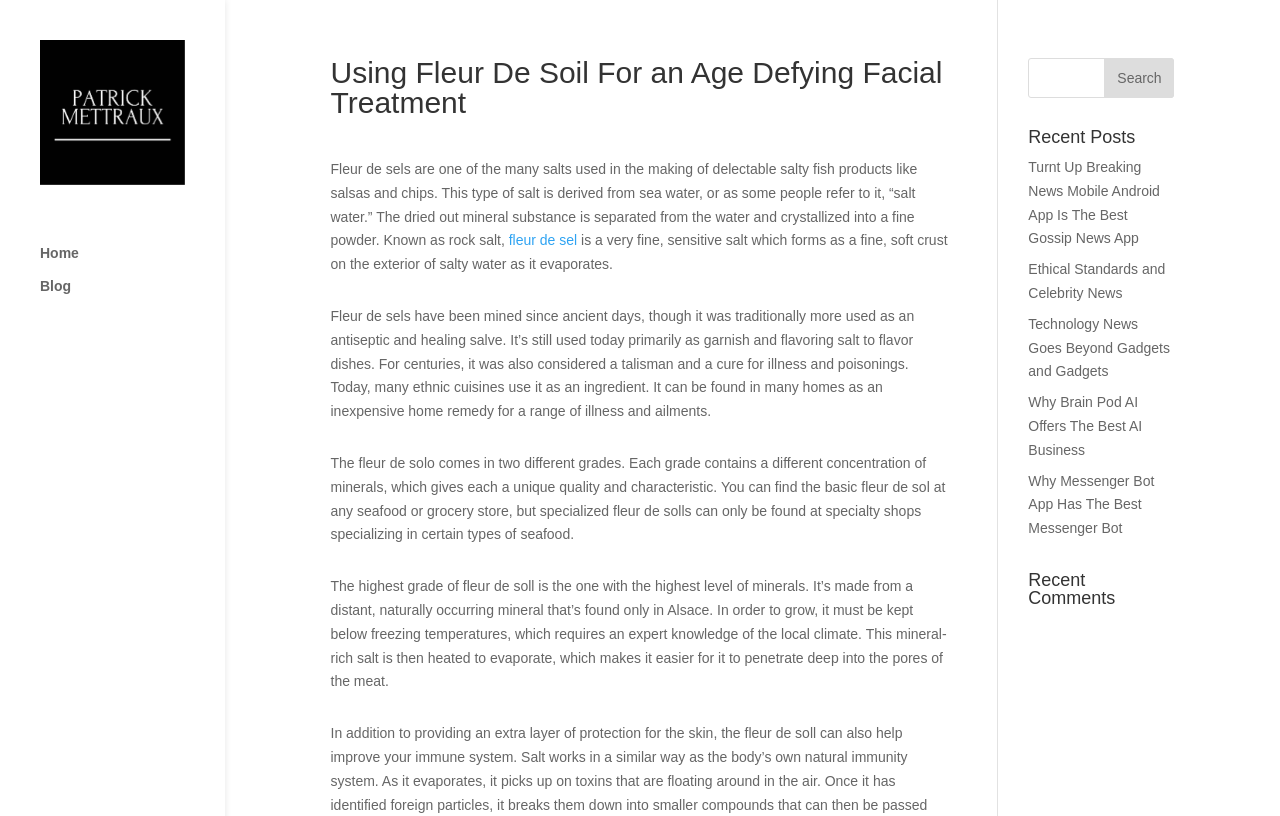What is the function of the search box?
Provide a detailed answer to the question using information from the image.

The search box is a textbox element with a button labeled 'Search', which suggests that it is used to search for content on the webpage.